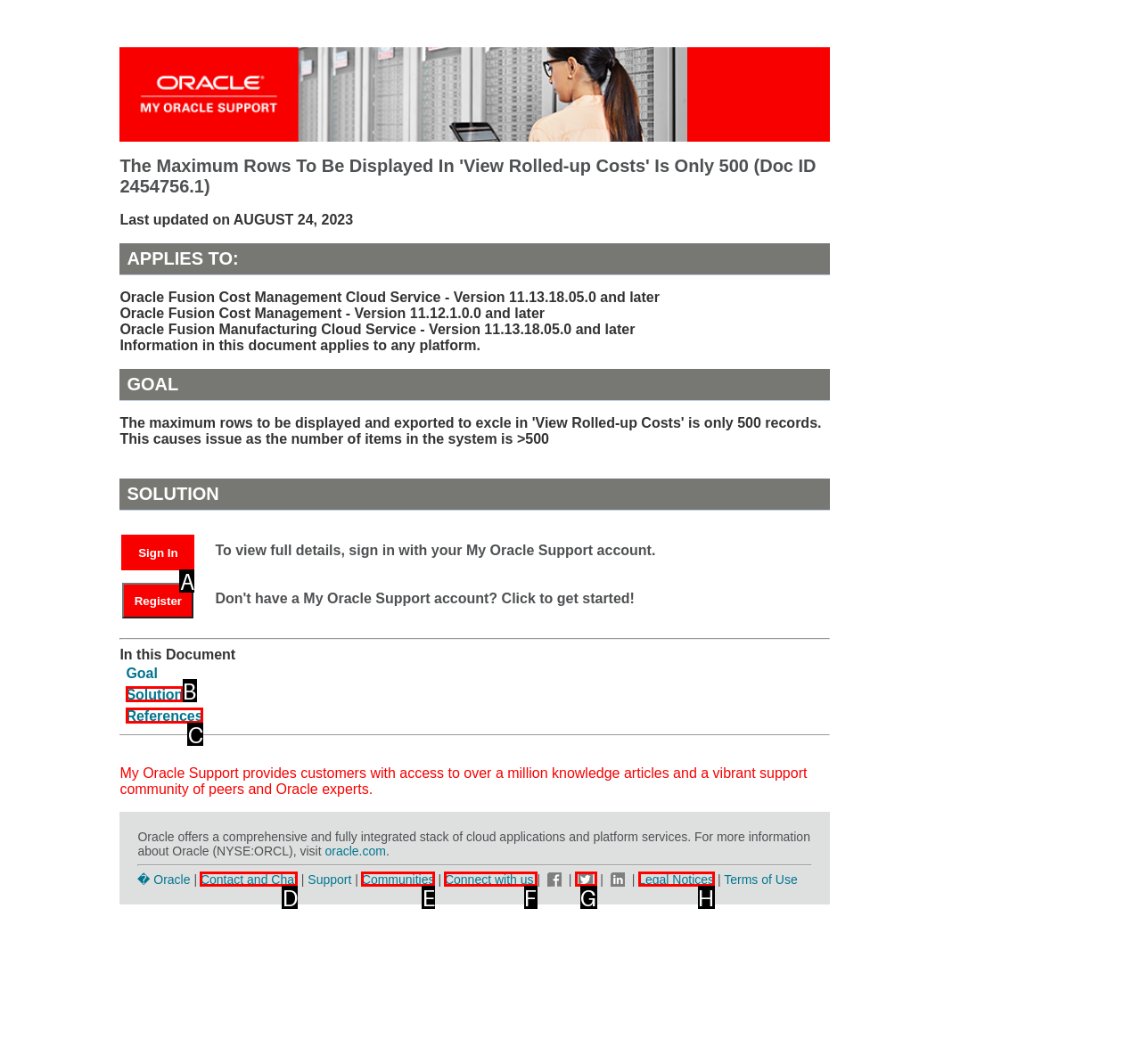Determine which UI element you should click to perform the task: Sign In
Provide the letter of the correct option from the given choices directly.

A